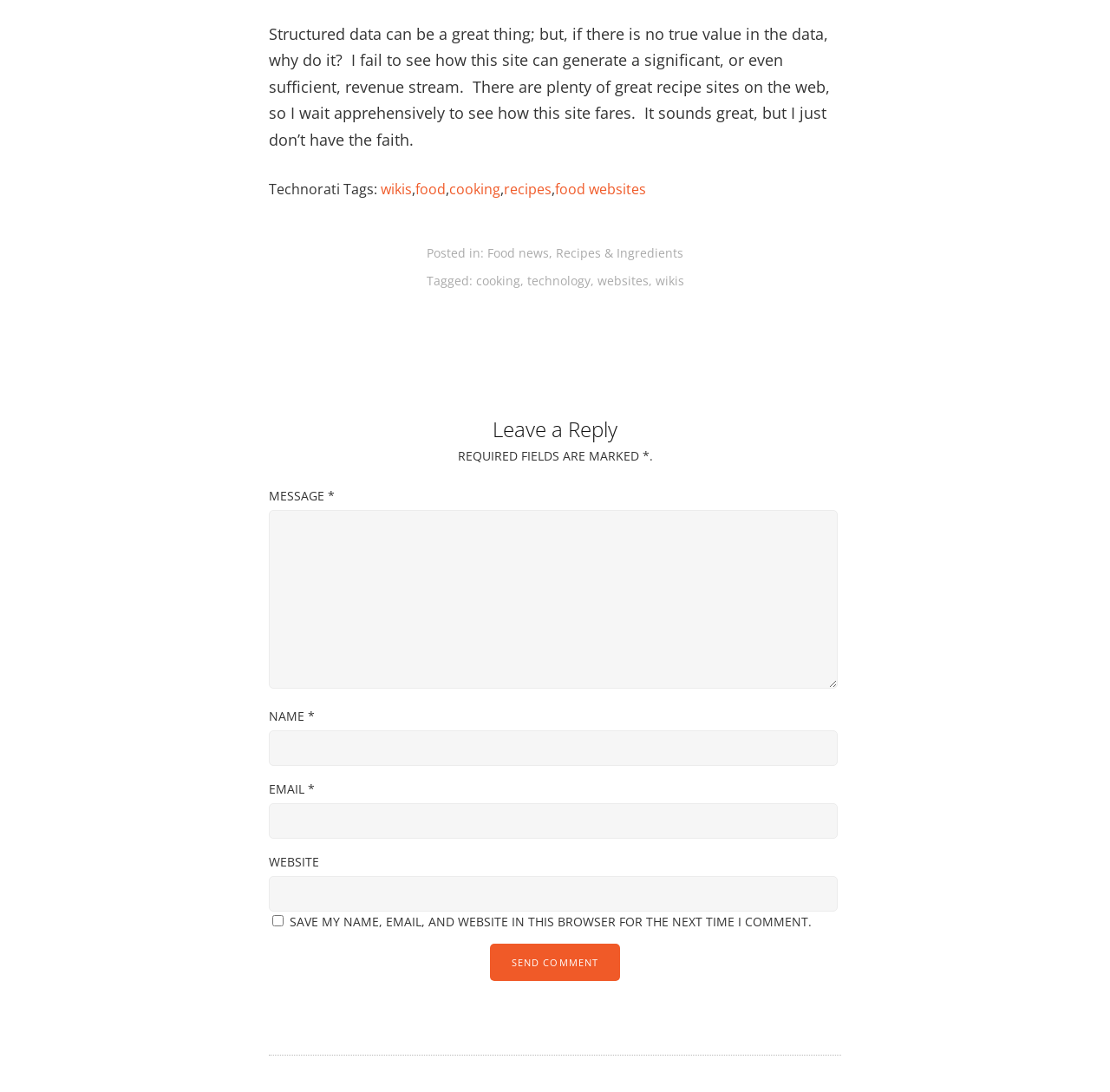Pinpoint the bounding box coordinates of the element you need to click to execute the following instruction: "Visit the homepage of CYBERSURGE". The bounding box should be represented by four float numbers between 0 and 1, in the format [left, top, right, bottom].

None